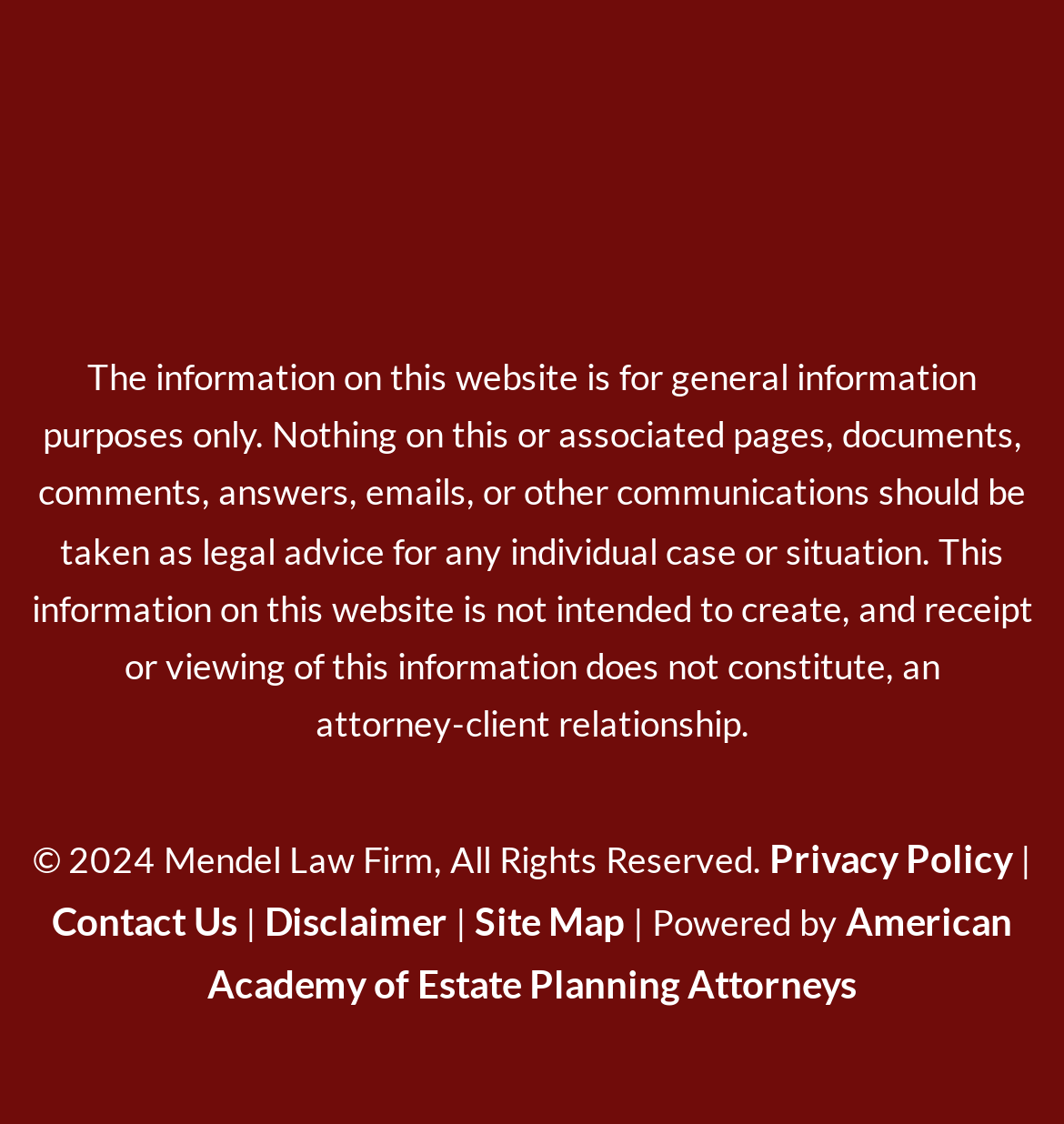Given the element description, predict the bounding box coordinates in the format (top-left x, top-left y, bottom-right x, bottom-right y), using floating point numbers between 0 and 1: Disclaimer

[0.249, 0.798, 0.421, 0.839]